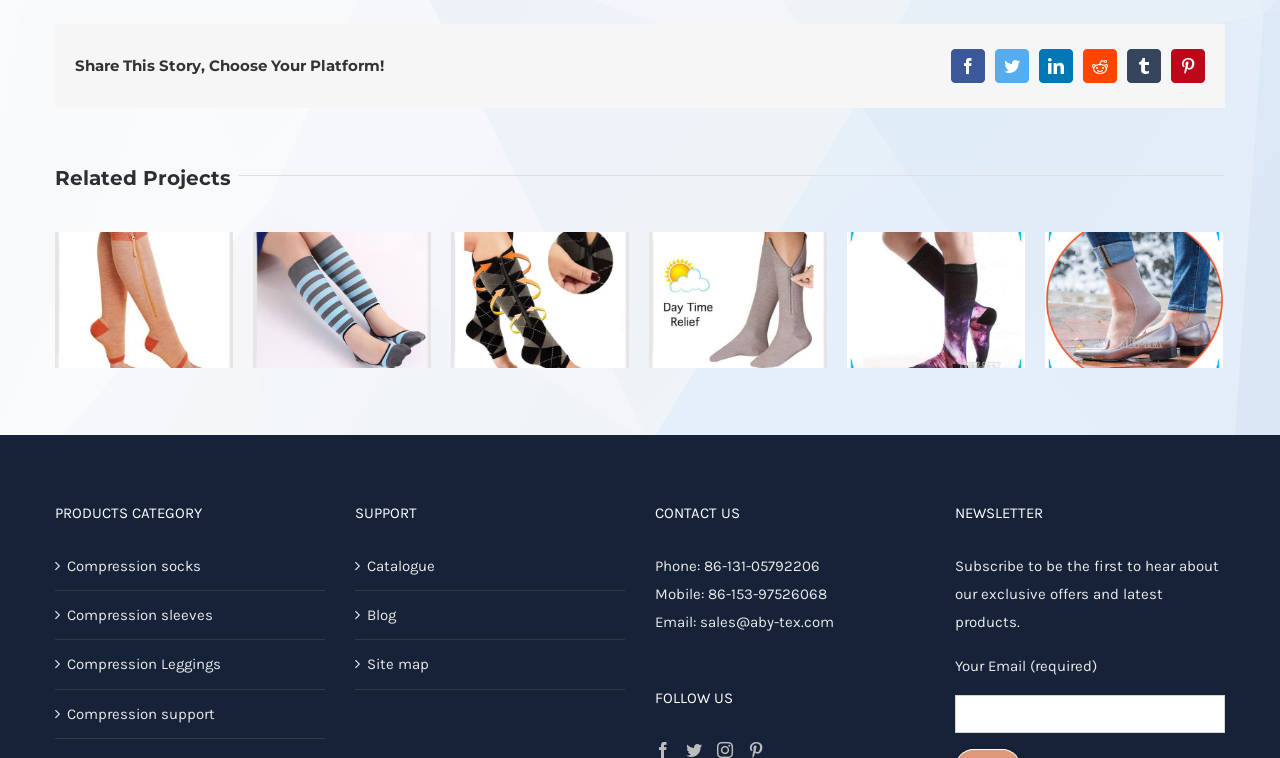Using the webpage screenshot, locate the HTML element that fits the following description and provide its bounding box: "Twitter".

[0.777, 0.064, 0.804, 0.109]